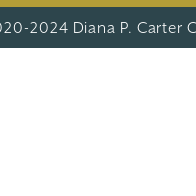Create a detailed narrative that captures the essence of the image.

The image features a copyright notice that reads "© 2020-2024 Diana P. Carter Co LLC. All Rights Reserved." This text signifies the ownership and legal protection of the content produced by Diana P. Carter Co LLC, which may encompass various marketing services, including copywriting, web design, and strategy development. The backdrop is a dark, muted color, suggesting a professional aesthetic. The inclusion of the copyright year indicates that the company is actively maintaining its intellectual property rights, emphasizing the importance of content security in the digital landscape.